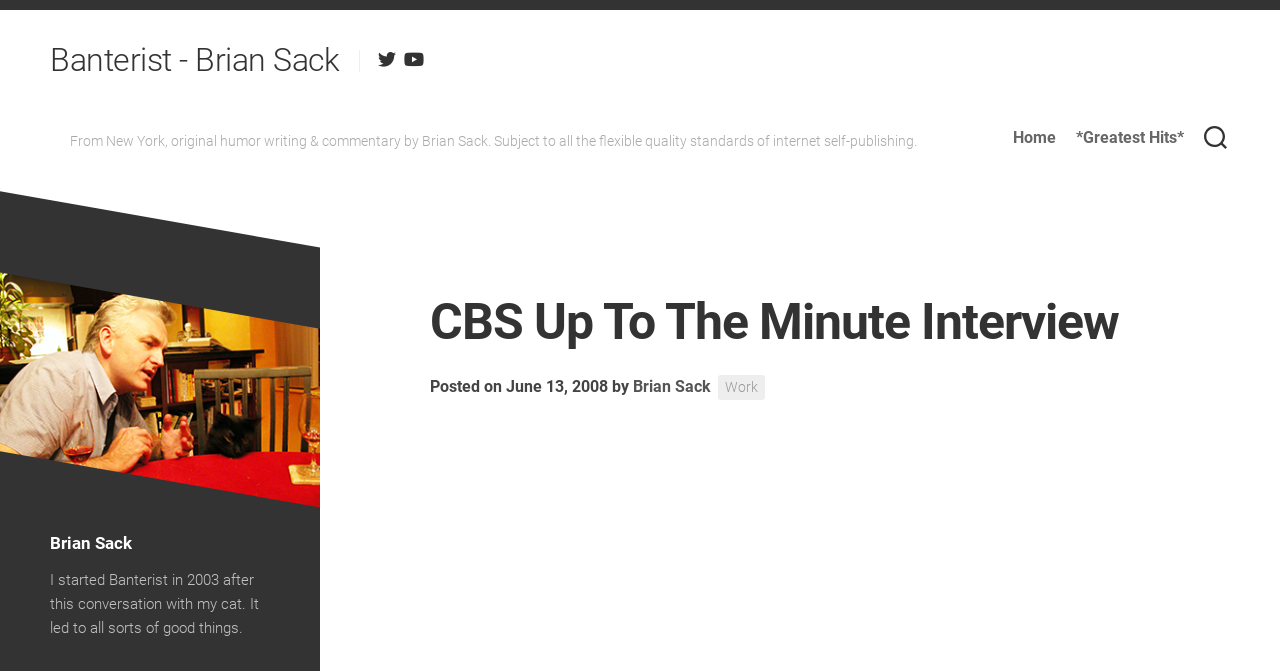Determine the bounding box for the described HTML element: "Banterist - Brian Sack". Ensure the coordinates are four float numbers between 0 and 1 in the format [left, top, right, bottom].

[0.039, 0.045, 0.265, 0.134]